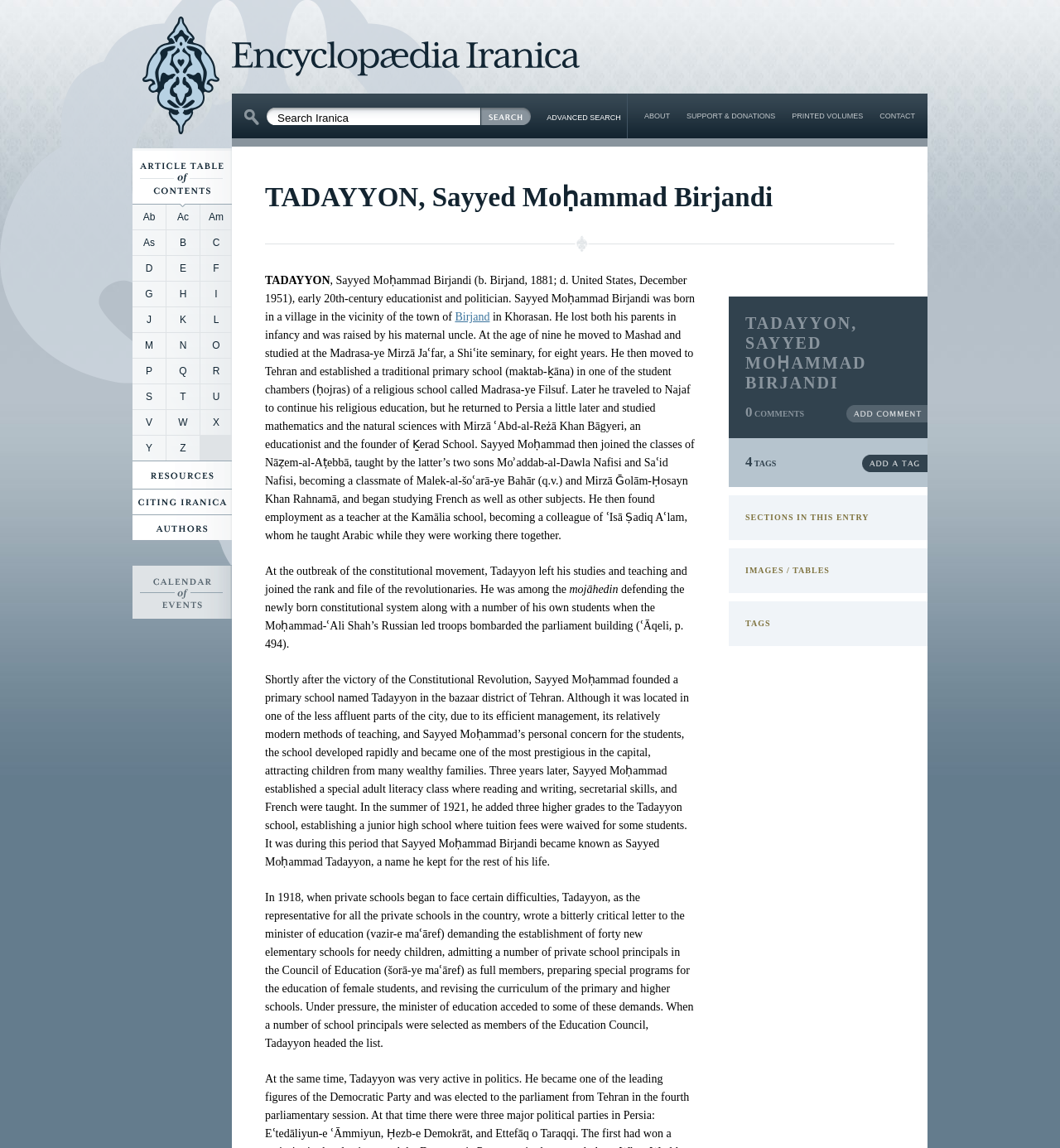Please specify the bounding box coordinates of the clickable region necessary for completing the following instruction: "Click on the link to view authors". The coordinates must consist of four float numbers between 0 and 1, i.e., [left, top, right, bottom].

[0.125, 0.448, 0.219, 0.47]